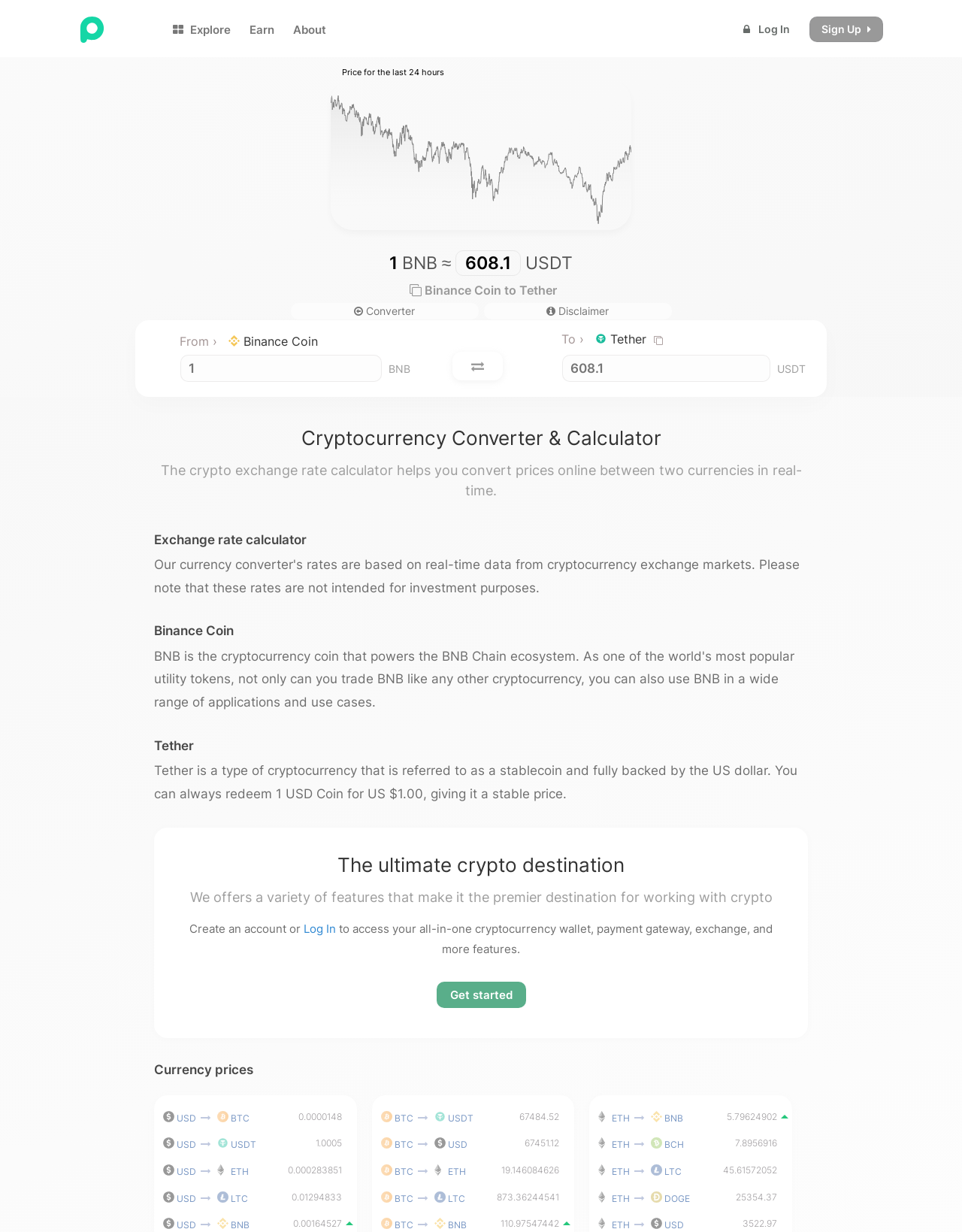Determine the bounding box coordinates of the element that should be clicked to execute the following command: "Click on the 'Log In' link".

[0.76, 0.013, 0.834, 0.034]